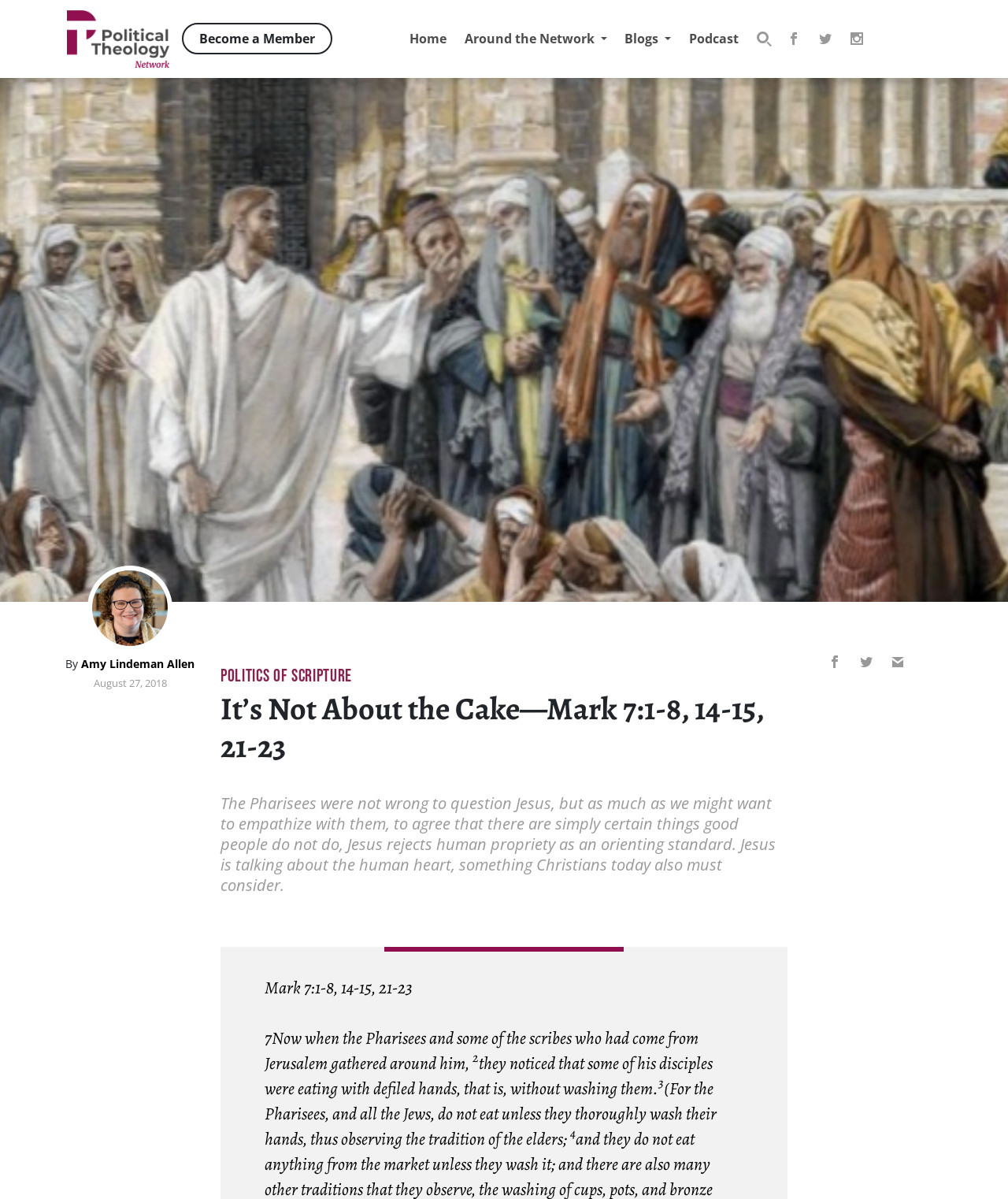Give a short answer to this question using one word or a phrase:
How many social media links are there?

3